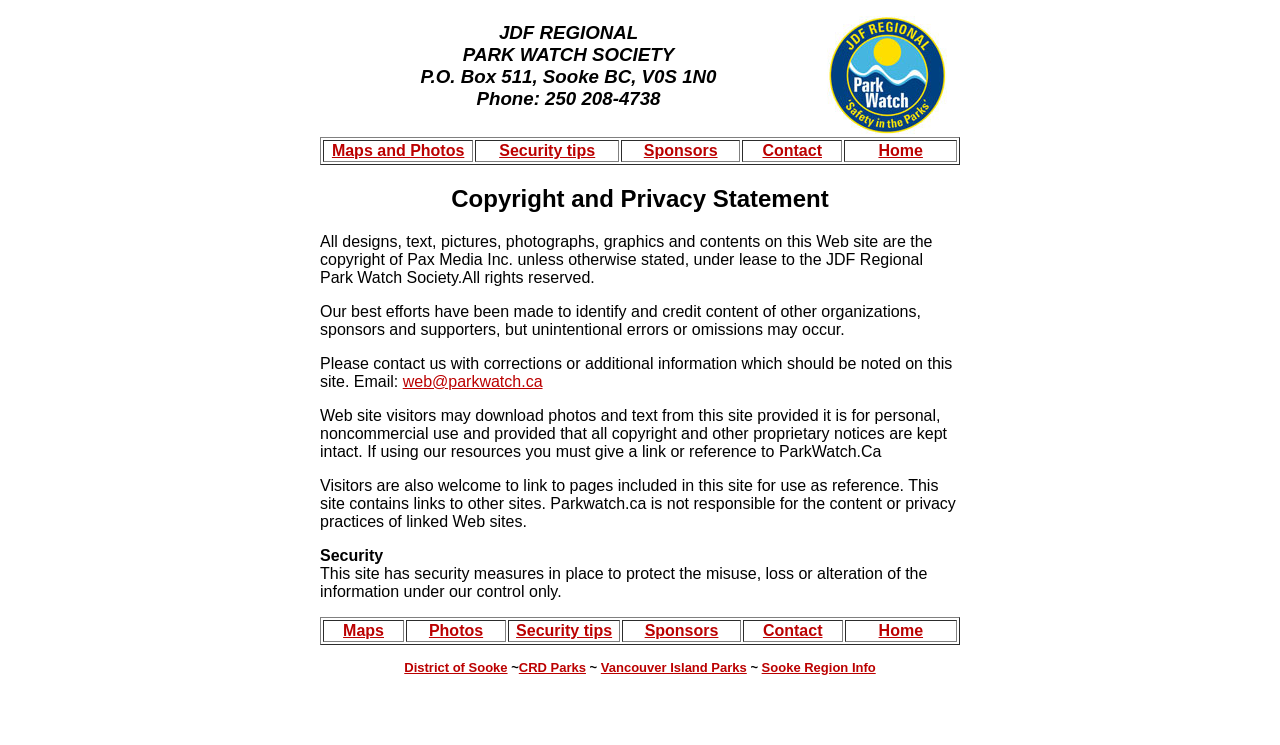Can you find the bounding box coordinates of the area I should click to execute the following instruction: "View Security tips"?

[0.371, 0.188, 0.484, 0.217]